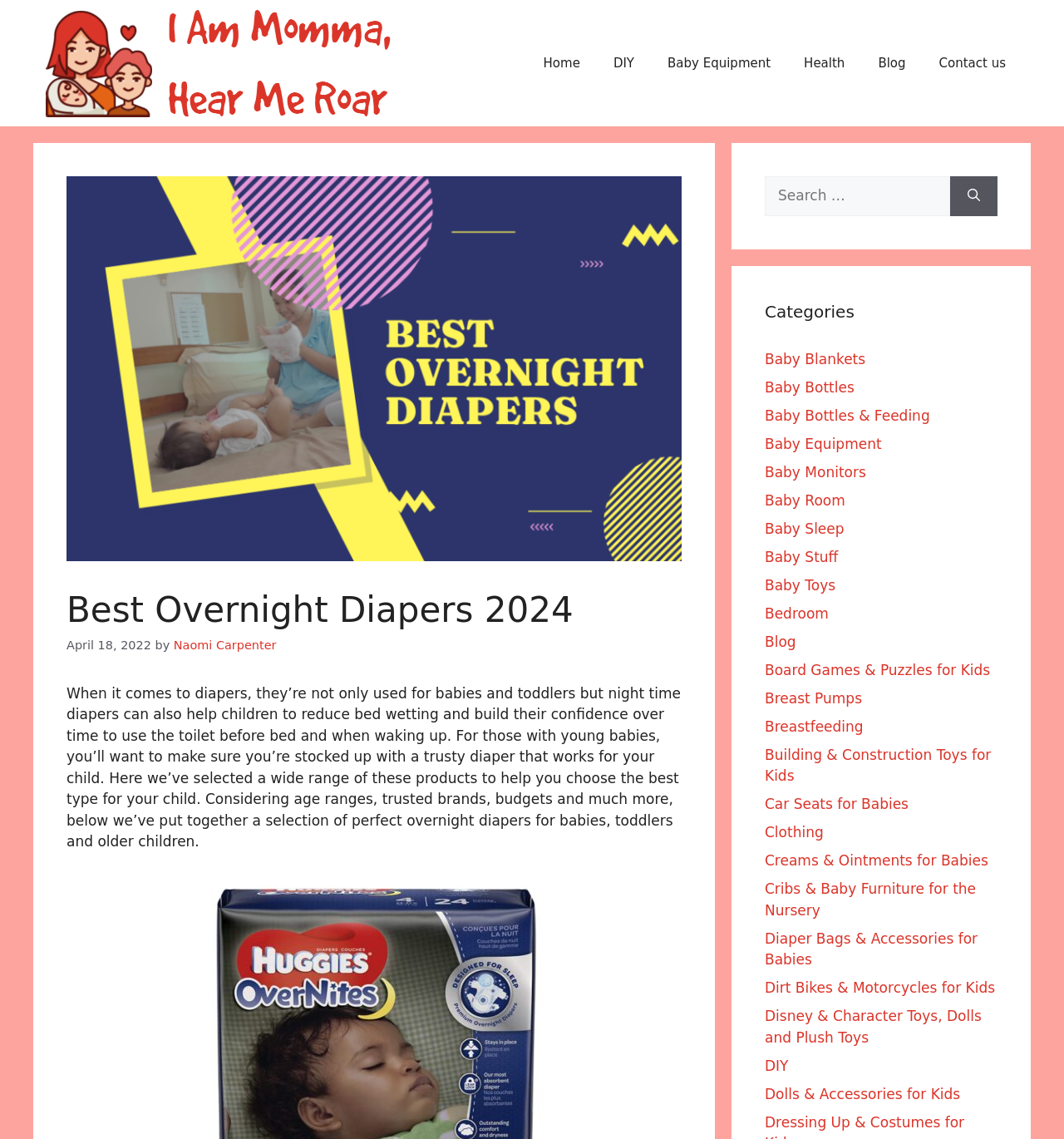Answer the question with a single word or phrase: 
What type of products are reviewed on this webpage?

Overnight diapers